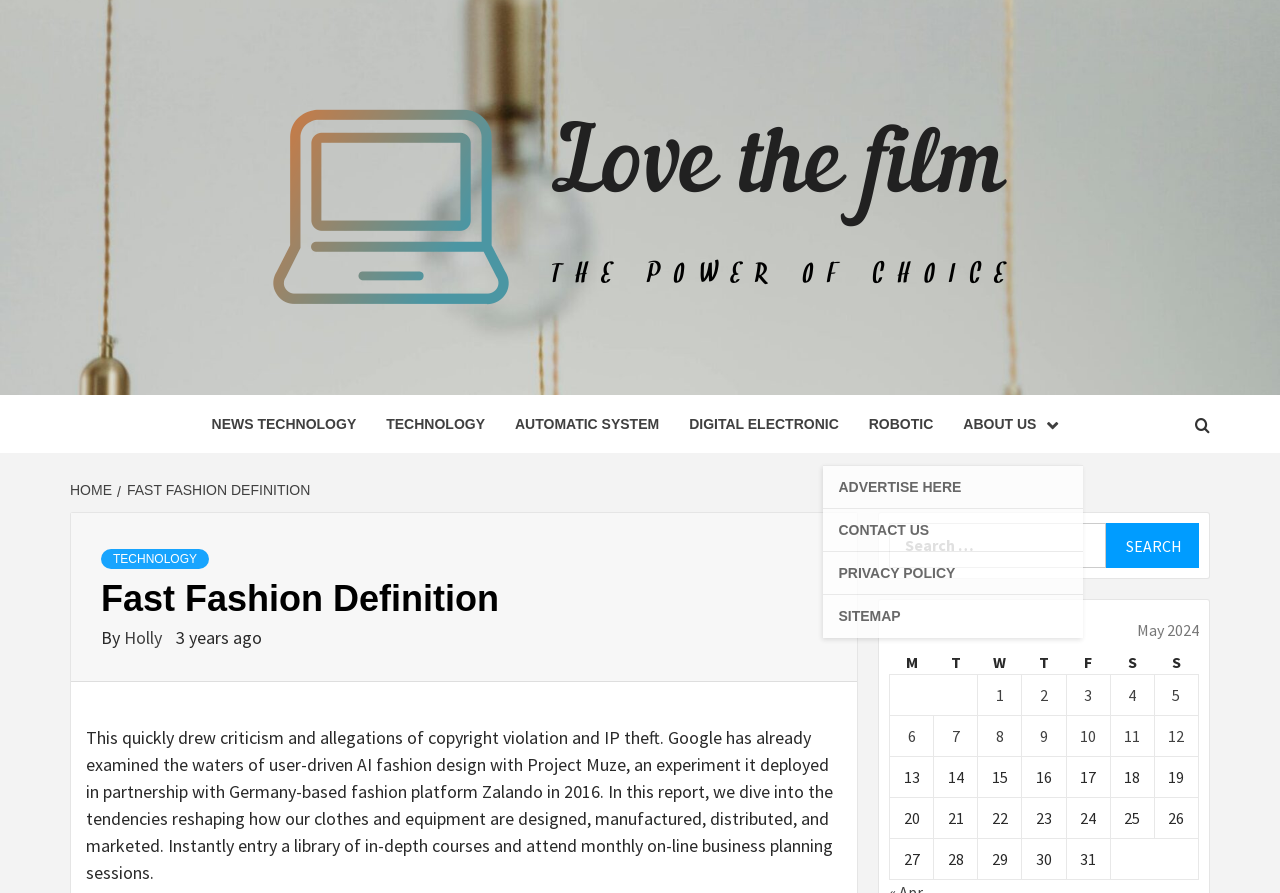Locate the bounding box coordinates of the area you need to click to fulfill this instruction: 'Click on the 'Love the film' link'. The coordinates must be in the form of four float numbers ranging from 0 to 1: [left, top, right, bottom].

[0.109, 0.084, 0.891, 0.358]